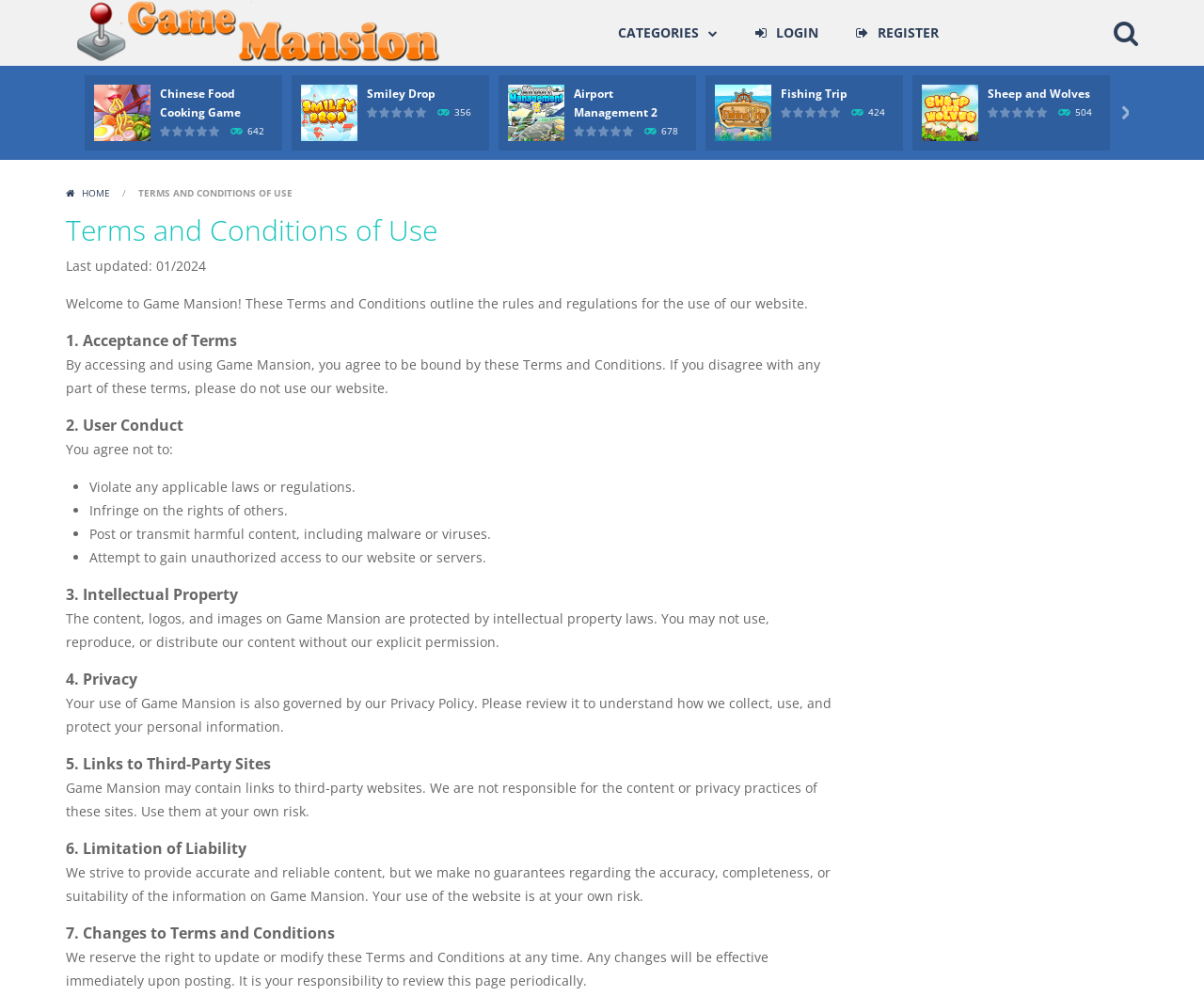Show the bounding box coordinates of the region that should be clicked to follow the instruction: "Login."

[0.611, 0.014, 0.695, 0.052]